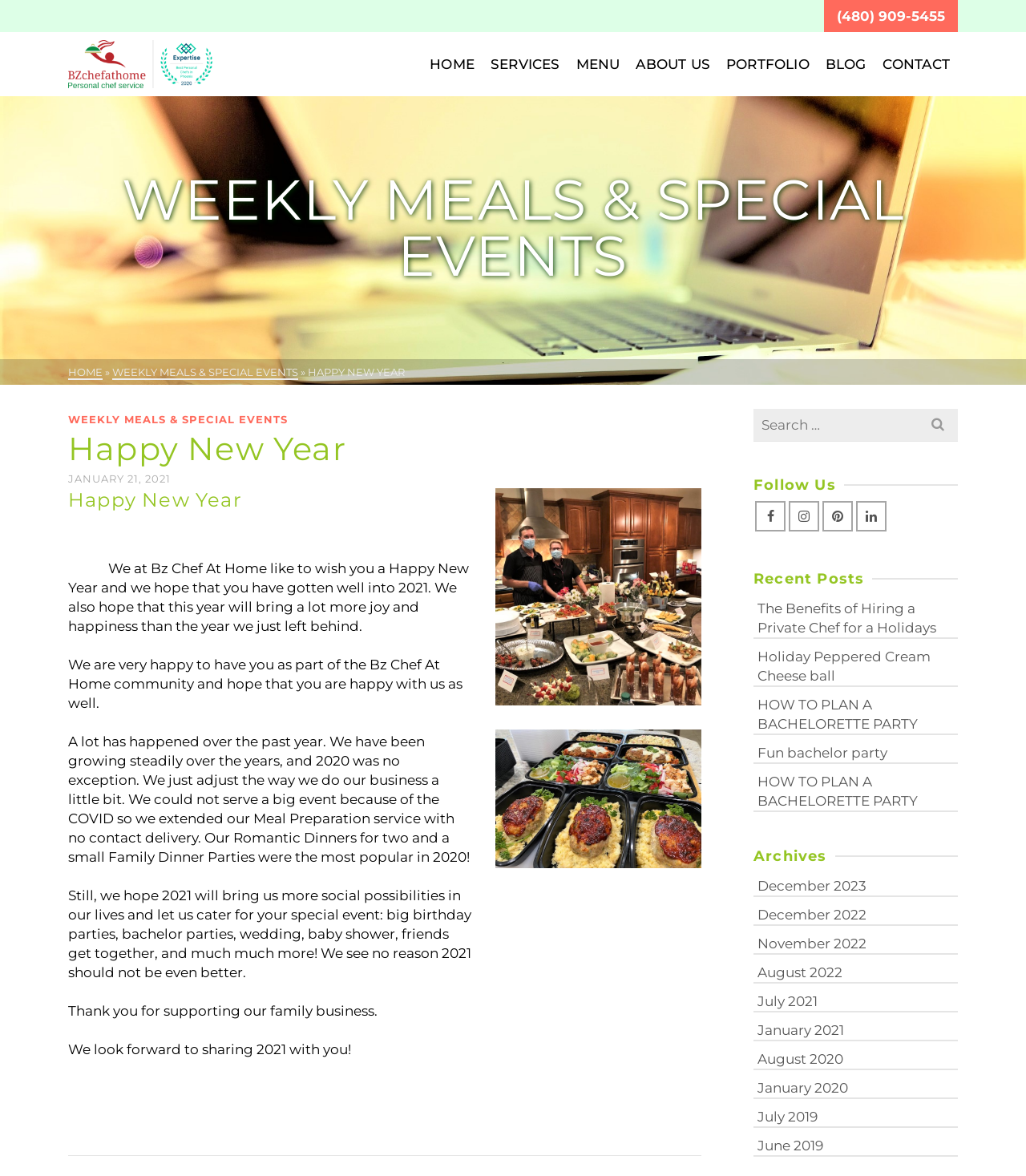Determine the bounding box coordinates for the clickable element to execute this instruction: "Search for something". Provide the coordinates as four float numbers between 0 and 1, i.e., [left, top, right, bottom].

[0.734, 0.348, 0.934, 0.375]